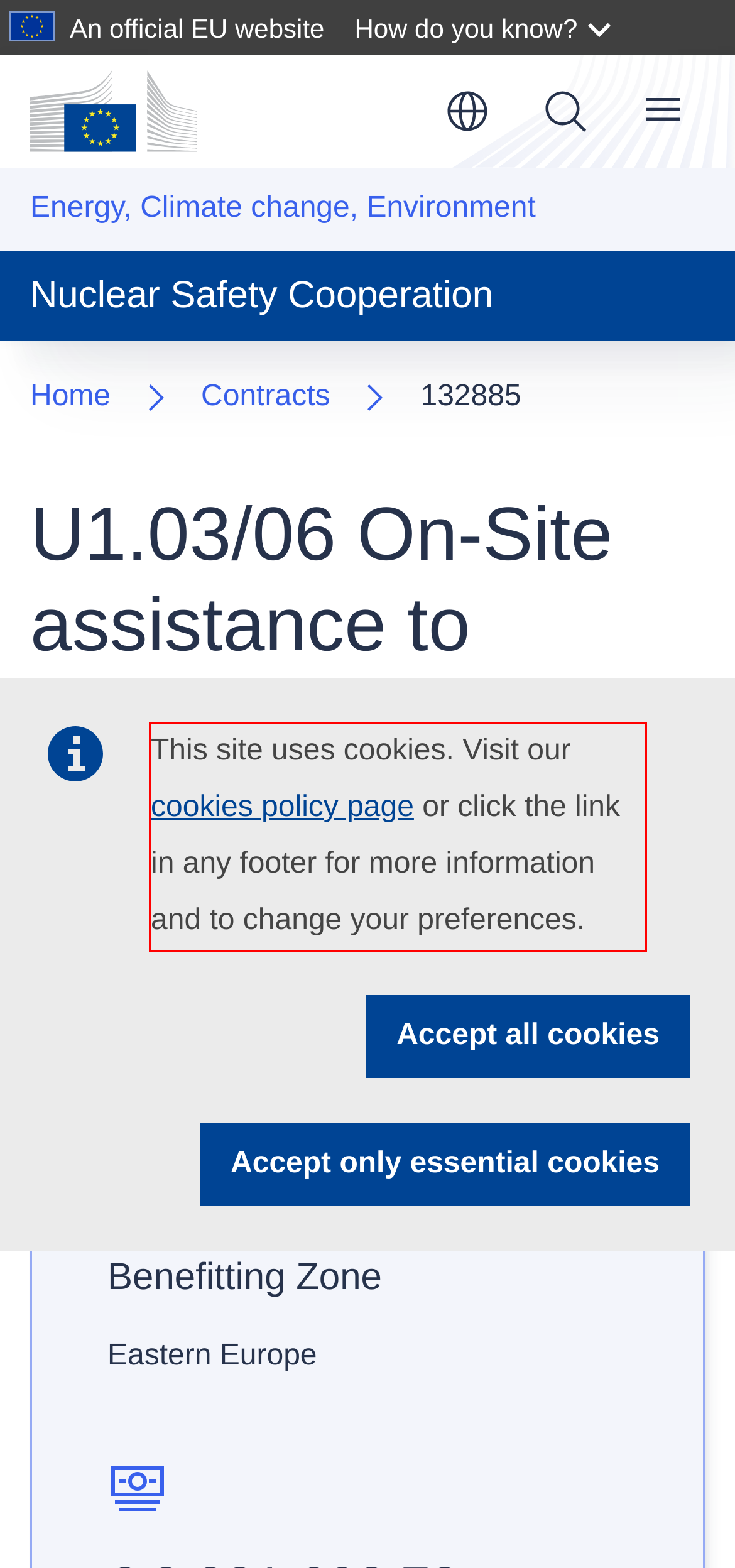Please perform OCR on the text within the red rectangle in the webpage screenshot and return the text content.

This site uses cookies. Visit our cookies policy page or click the link in any footer for more information and to change your preferences.